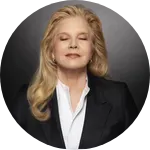Generate an elaborate description of what you see in the image.

The image features a woman with long, blonde hair styled elegantly, wearing a black blazer over a white shirt. She is depicted in a close-up portrait with her eyes closed and a serene expression, radiating confidence and grace. The circular frame adds a polished touch to the image, emphasizing her poised demeanor. This visual accompanies the link to **Sylvie Vartan**, a celebrated artist profile, indicating her significance in the music scene showcased on the webpage. The overall presentation reflects a blend of professionalism and artistic allure, suitable for her representation.